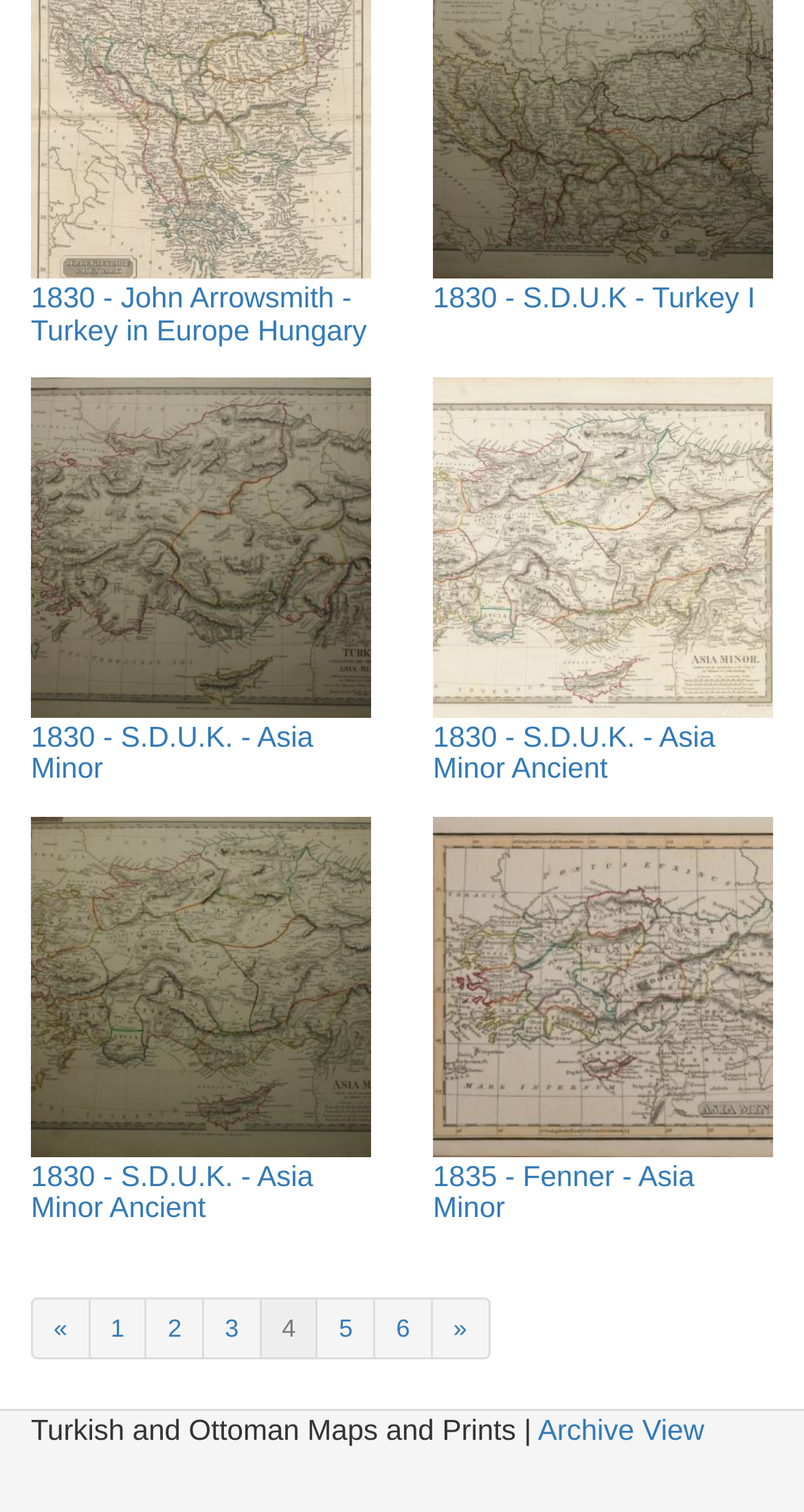Please find the bounding box for the UI element described by: "Archive View".

[0.669, 0.935, 0.876, 0.956]